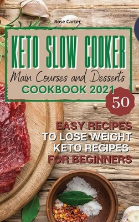Elaborate on the image with a comprehensive description.

The image showcases the cover of the "Keto Slow Cooker Main Courses and Desserts Cookbook 2021." The design features appetizing visuals with a backdrop of wood and some fresh ingredients, emphasizing the culinary focus of the book. Prominently displayed at the top is the title, "KETO SLOW COOKER," in bold green letters, followed by "Main Courses and Desserts" in a modern font. Below, the text highlights "50 EASY RECIPES TO LOSE WEIGHT" and "KETO RECIPES FOR BEGINNERS," offering an attractive promise to those looking to adopt a ketogenic diet through slow cooking. The overall aesthetic combines practicality with an inviting culinary feel, making it a compelling choice for both novices and seasoned cooks interested in healthy, low-carb recipes.